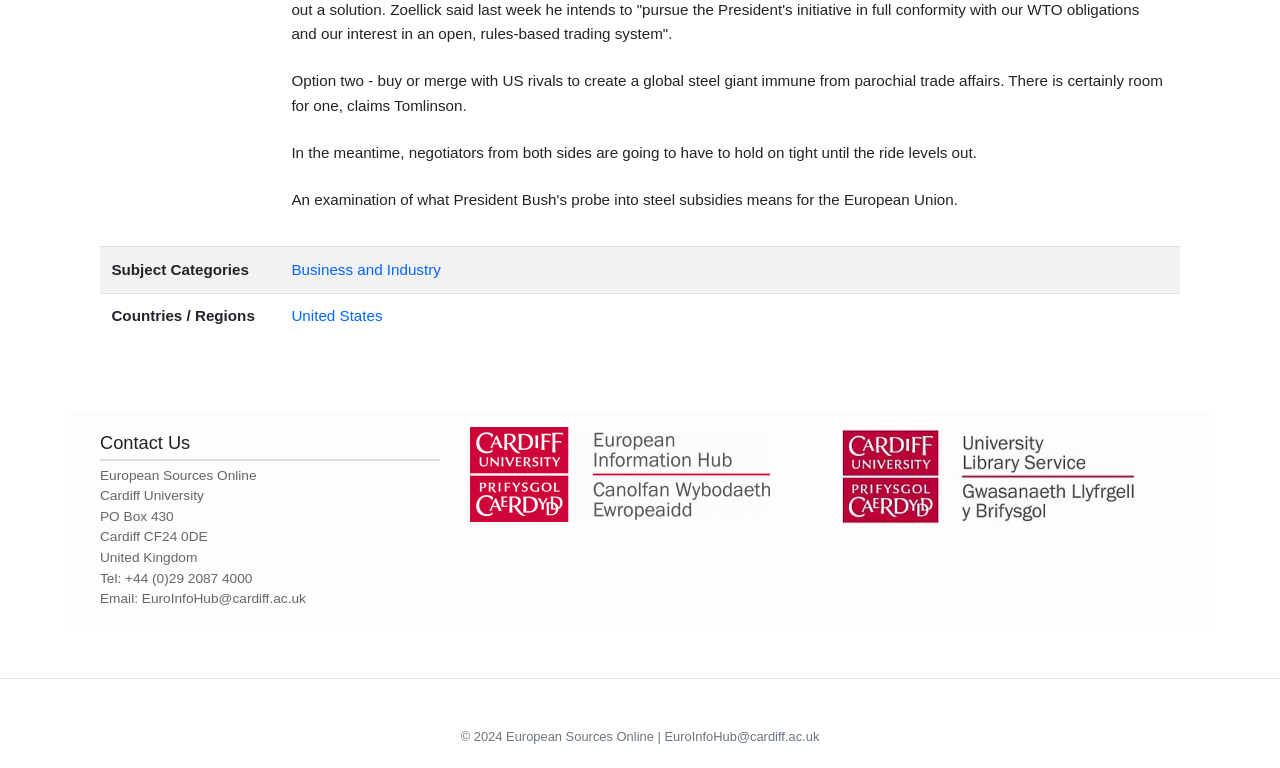Predict the bounding box of the UI element that fits this description: "Business and Industry".

[0.228, 0.34, 0.344, 0.362]